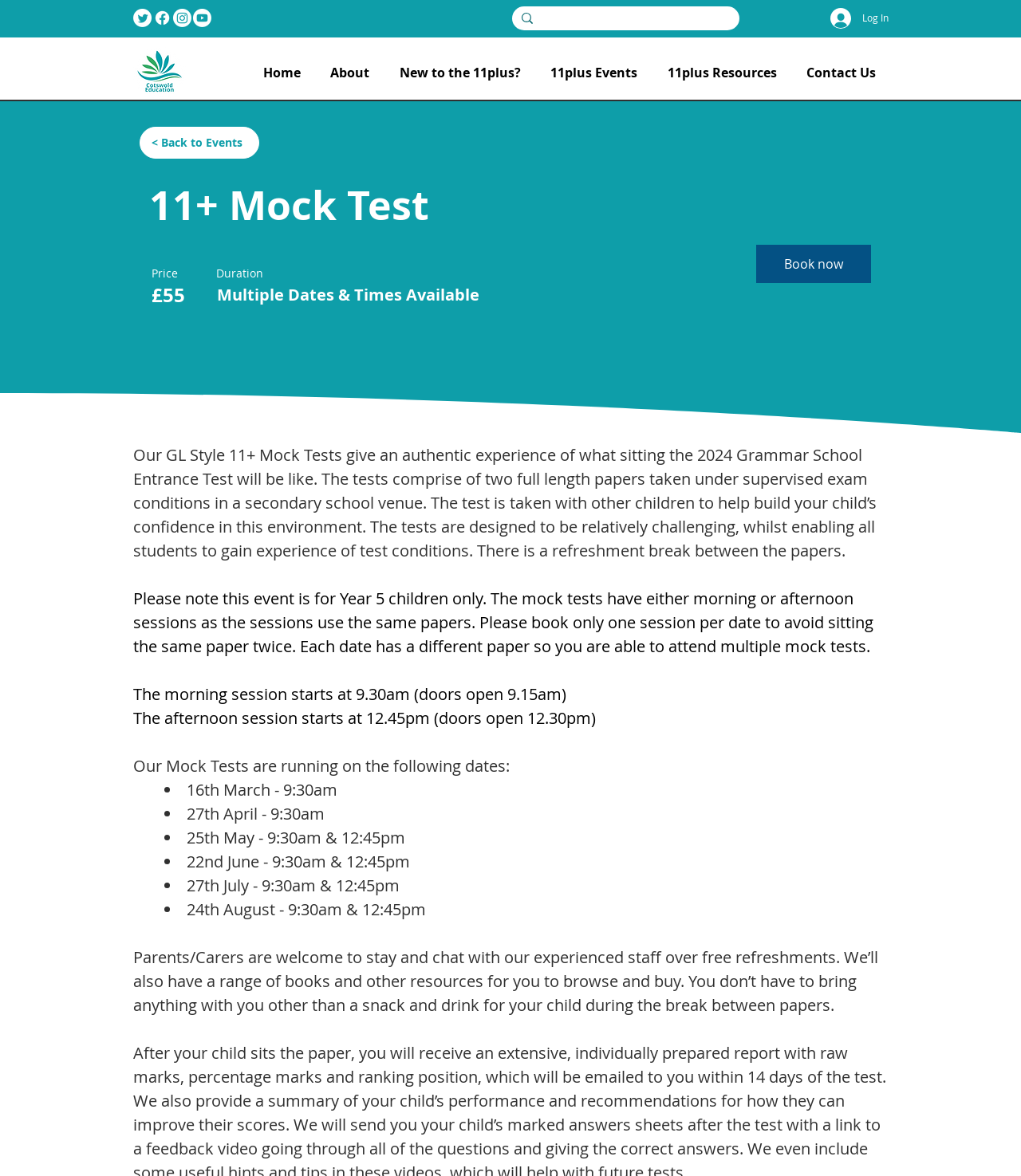Answer this question using a single word or a brief phrase:
What is the age range for the children who can attend the mock tests?

Year 5 children only